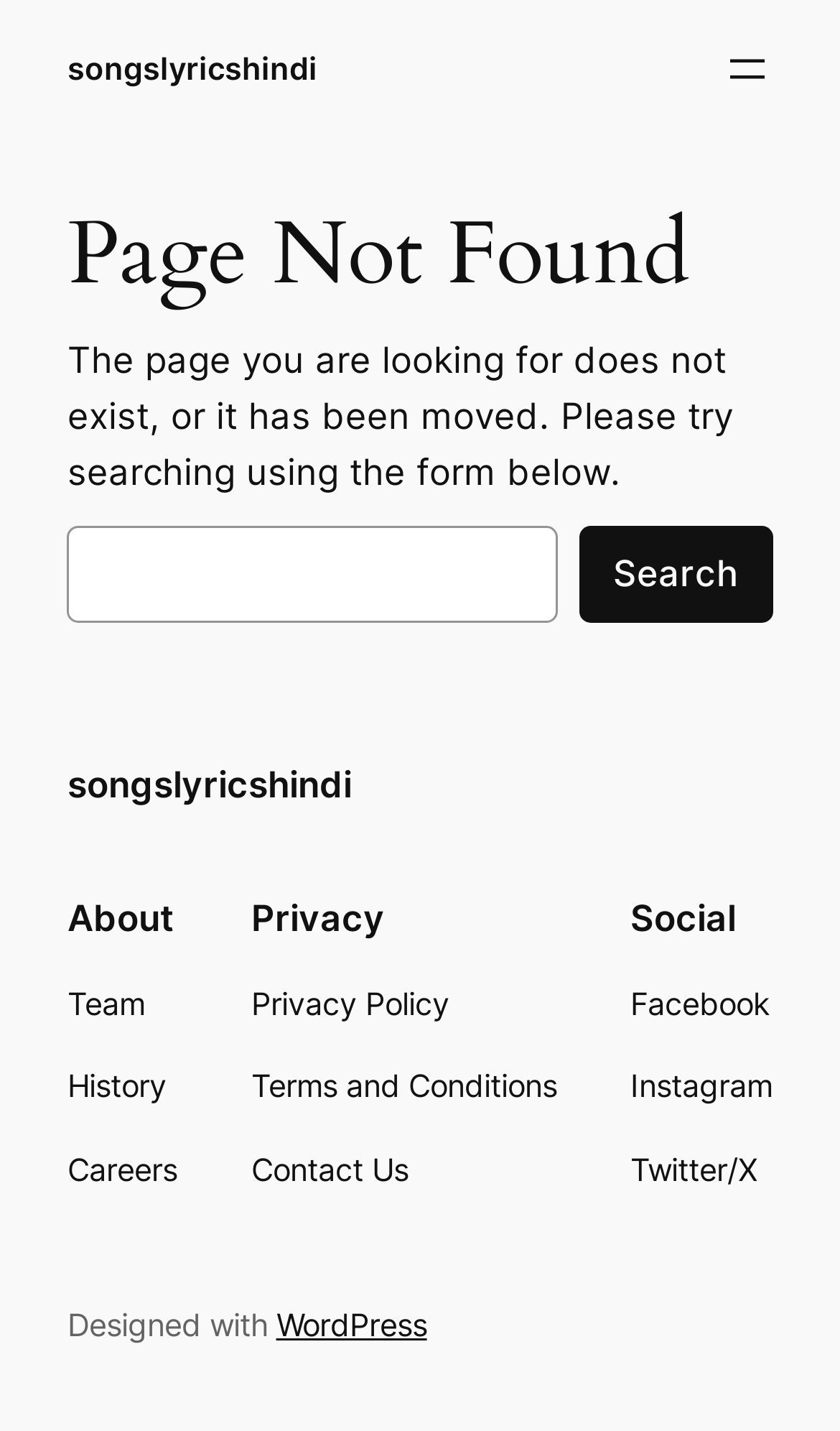Use a single word or phrase to answer the question: What is the purpose of the search box?

To search for songs